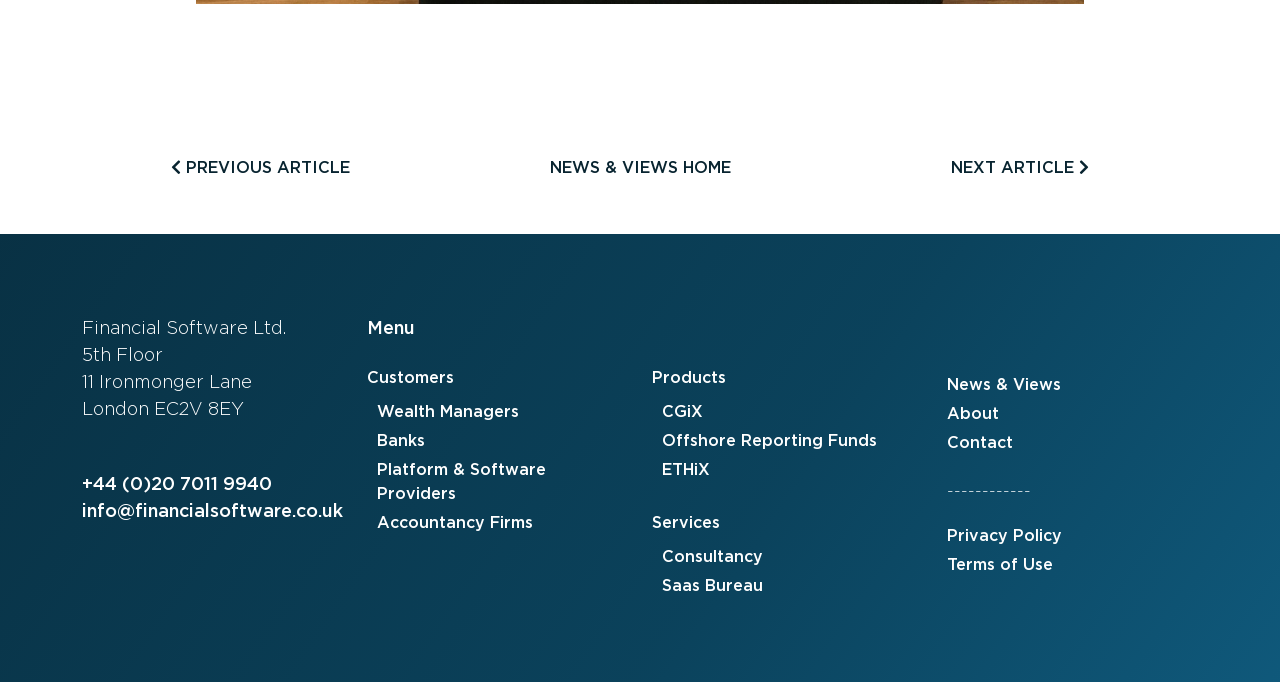Determine the bounding box coordinates of the element that should be clicked to execute the following command: "read news and views".

[0.74, 0.546, 0.829, 0.589]